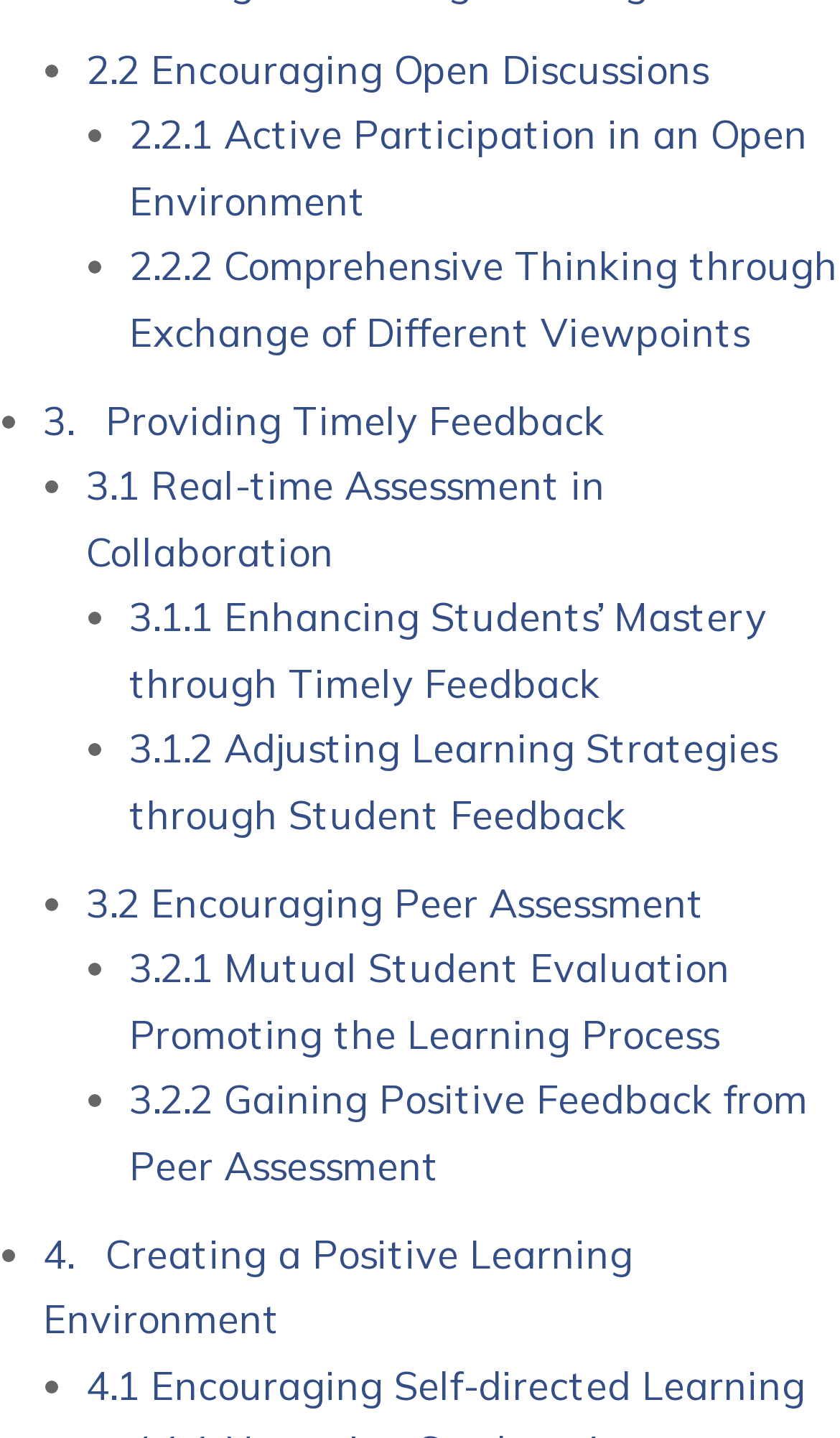Determine the bounding box coordinates for the HTML element described here: "3. Providing Timely Feedback".

[0.051, 0.275, 0.721, 0.309]